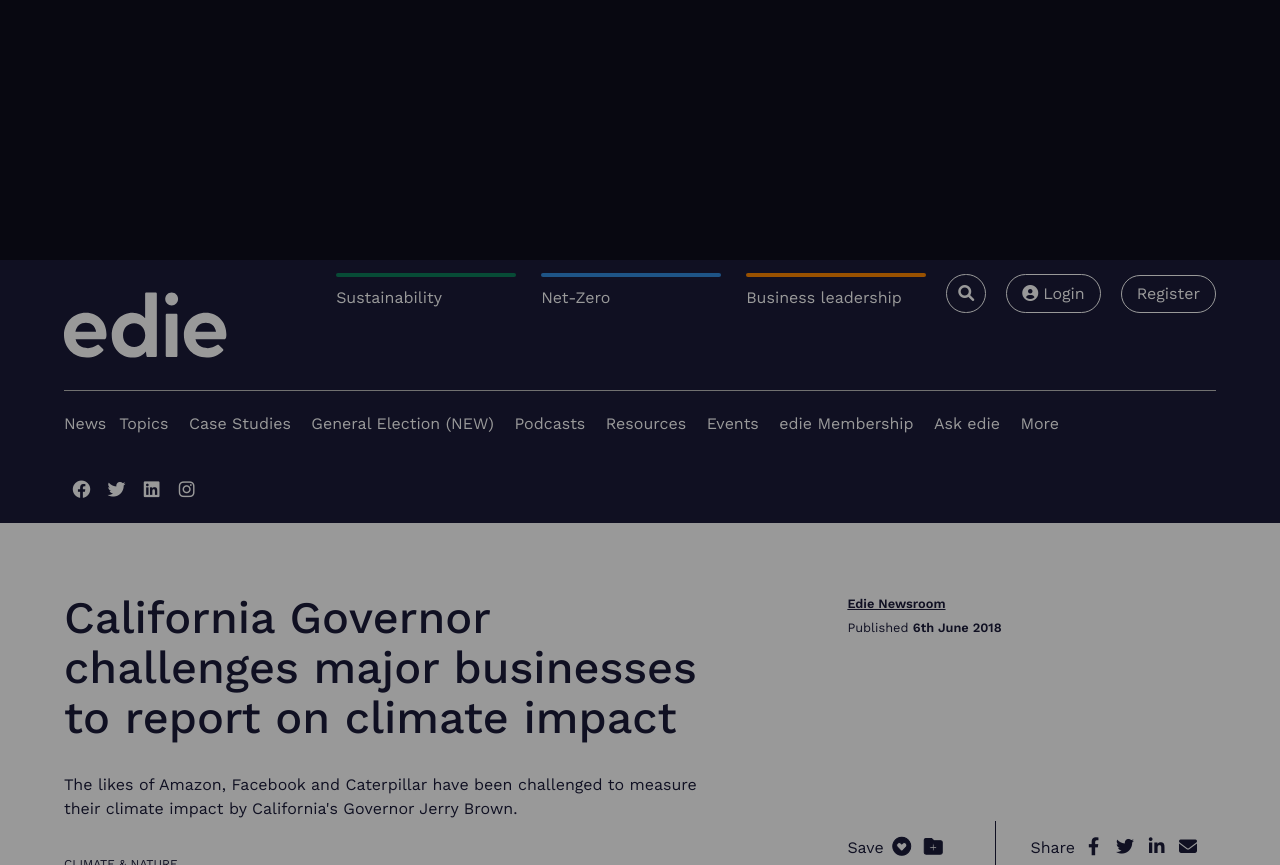Locate the bounding box coordinates of the clickable area needed to fulfill the instruction: "Click on the Edie logo".

[0.05, 0.338, 0.177, 0.414]